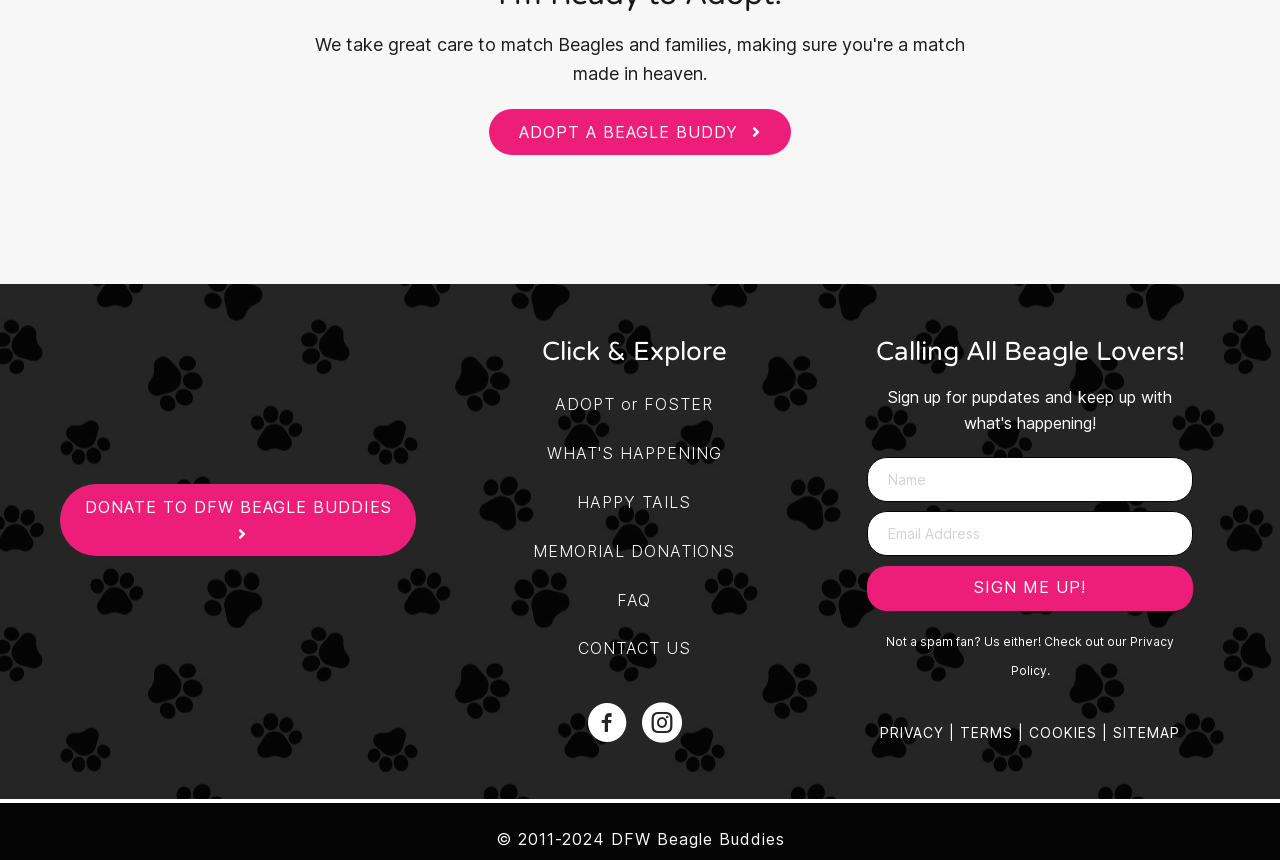Show the bounding box coordinates of the element that should be clicked to complete the task: "Sign up for newsletter".

[0.677, 0.658, 0.932, 0.711]